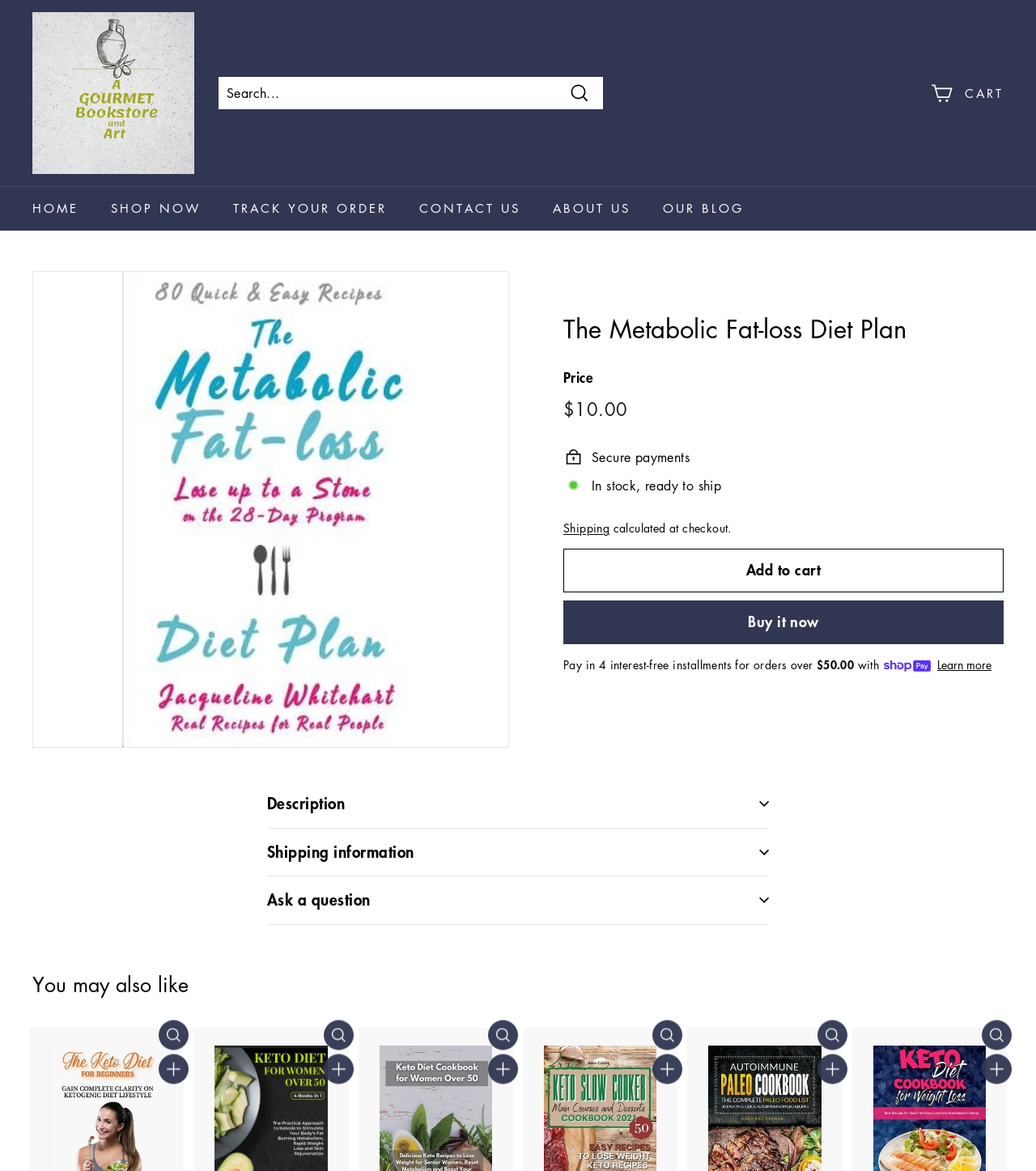Given the element description "Contact Us" in the screenshot, predict the bounding box coordinates of that UI element.

[0.389, 0.159, 0.518, 0.197]